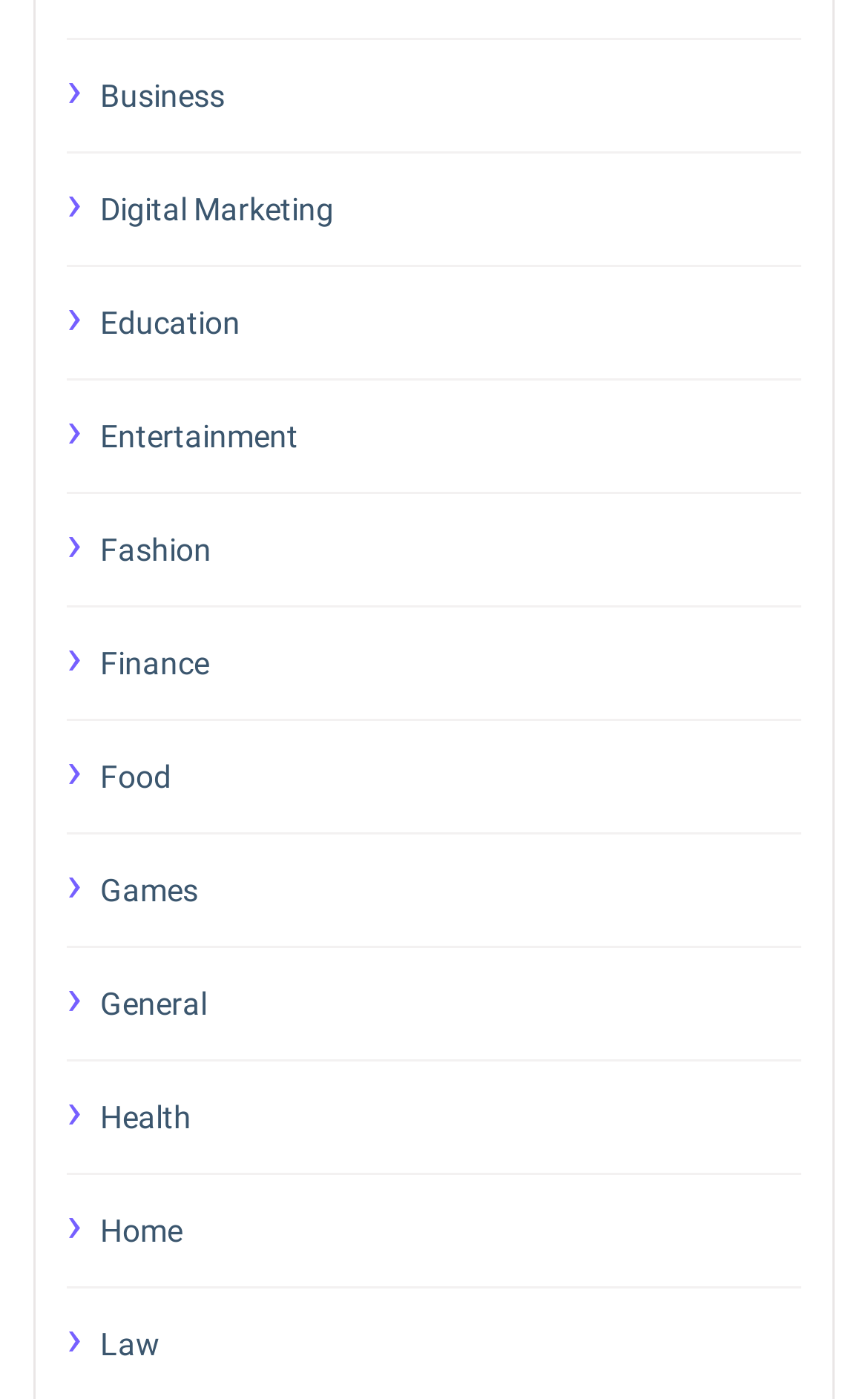Can you look at the image and give a comprehensive answer to the question:
Is there a category for Sports?

I checked the list of categories and did not find a category specifically for Sports. The categories listed are Business, Digital Marketing, Education, Entertainment, Fashion, Finance, Food, Games, General, Health, Home, and Law, but Sports is not one of them.